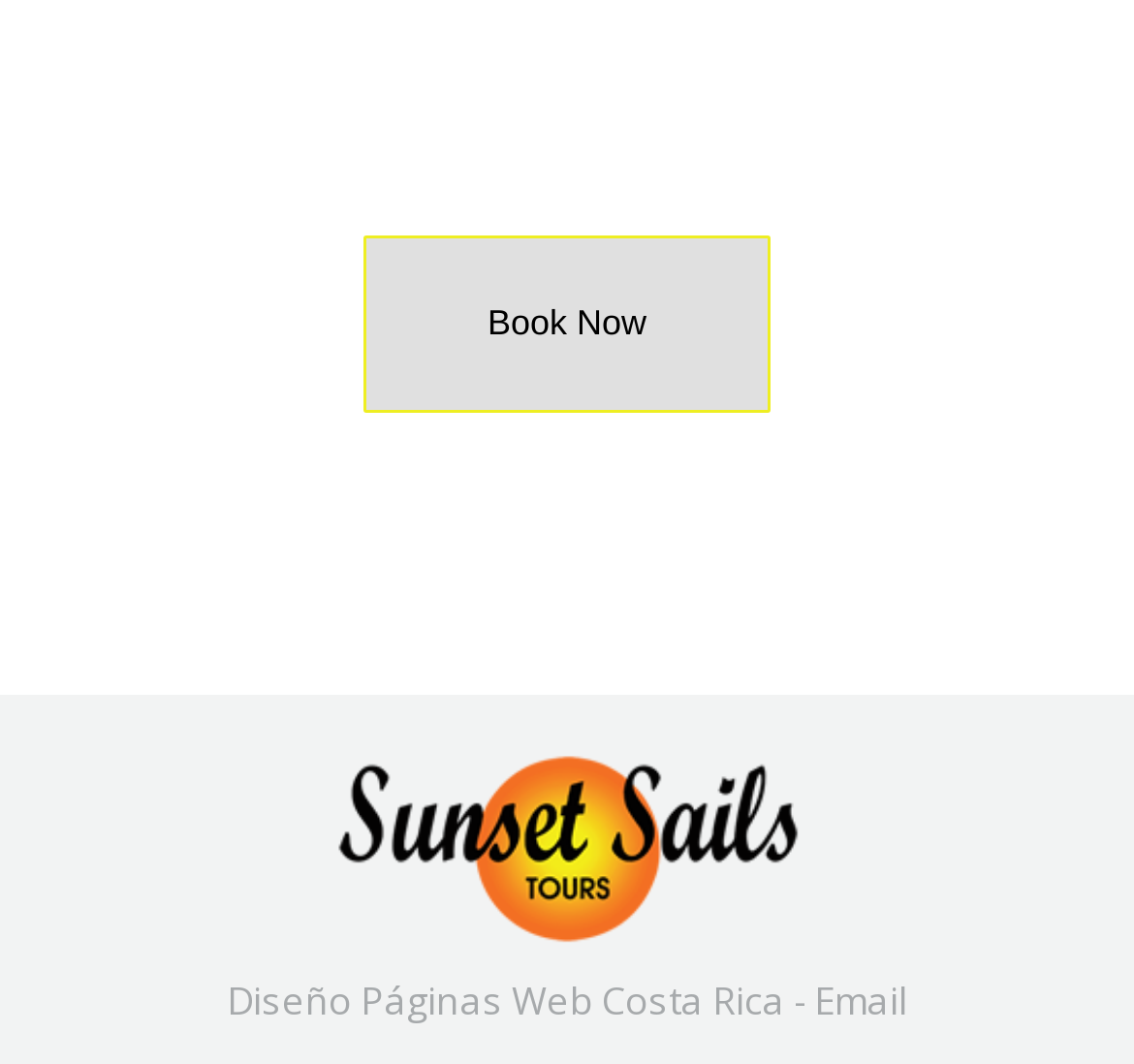Locate the UI element described by Book Now in the provided webpage screenshot. Return the bounding box coordinates in the format (top-left x, top-left y, bottom-right x, bottom-right y), ensuring all values are between 0 and 1.

[0.227, 0.188, 0.773, 0.42]